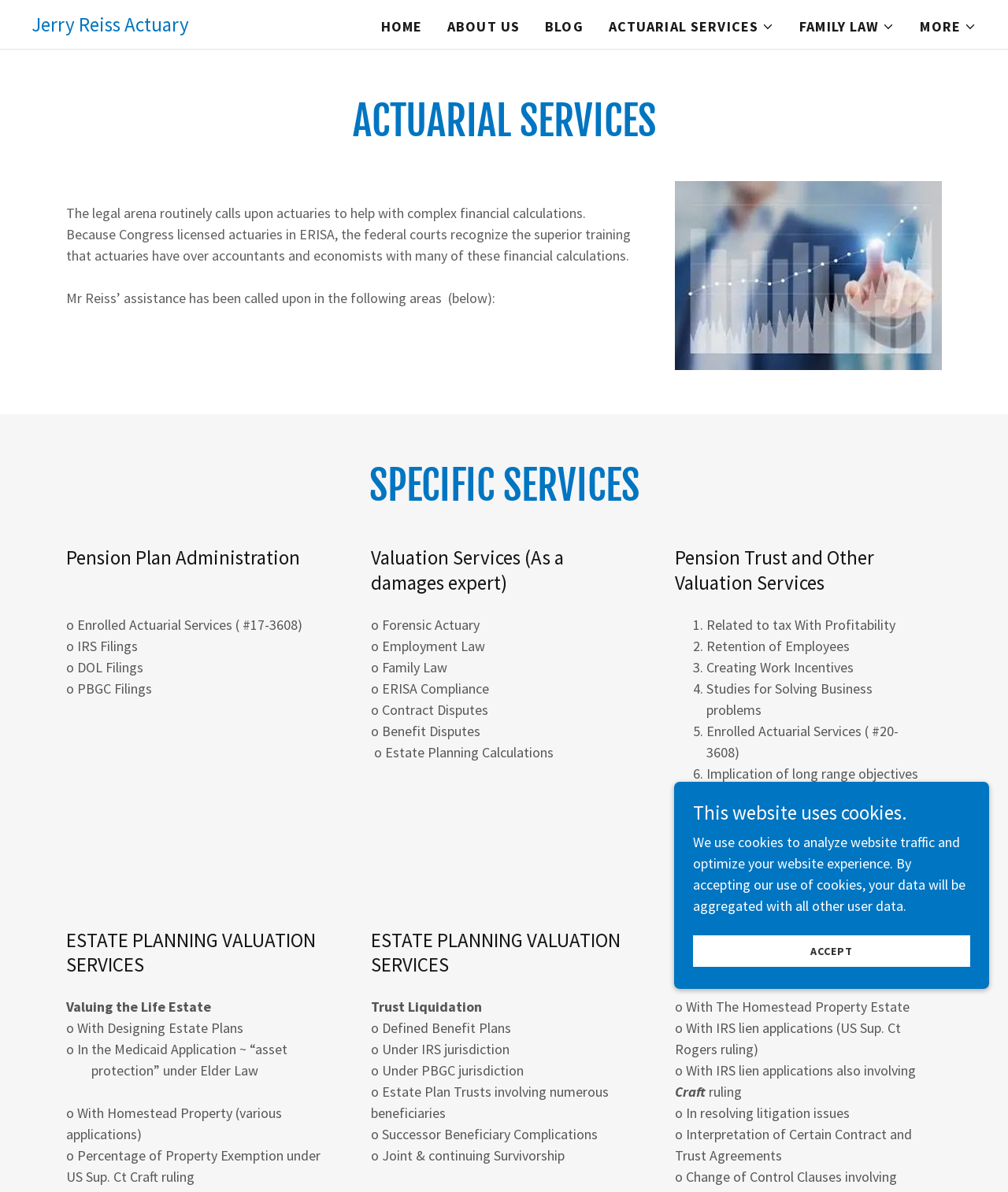Provide a one-word or short-phrase answer to the question:
What is the name of the actuary?

Jerry Reiss